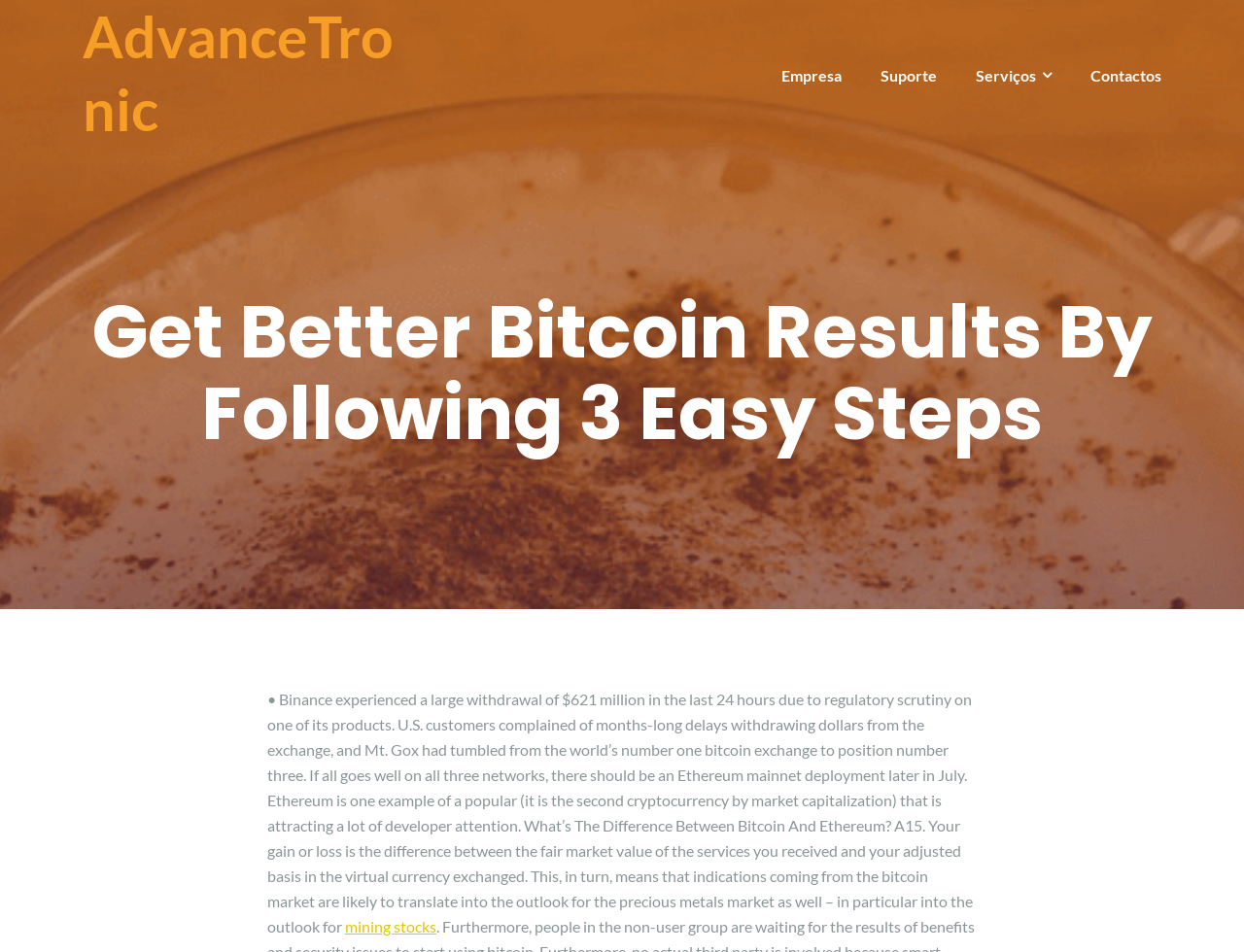Provide your answer to the question using just one word or phrase: What is the company name in the top-left corner?

AdvanceTronic